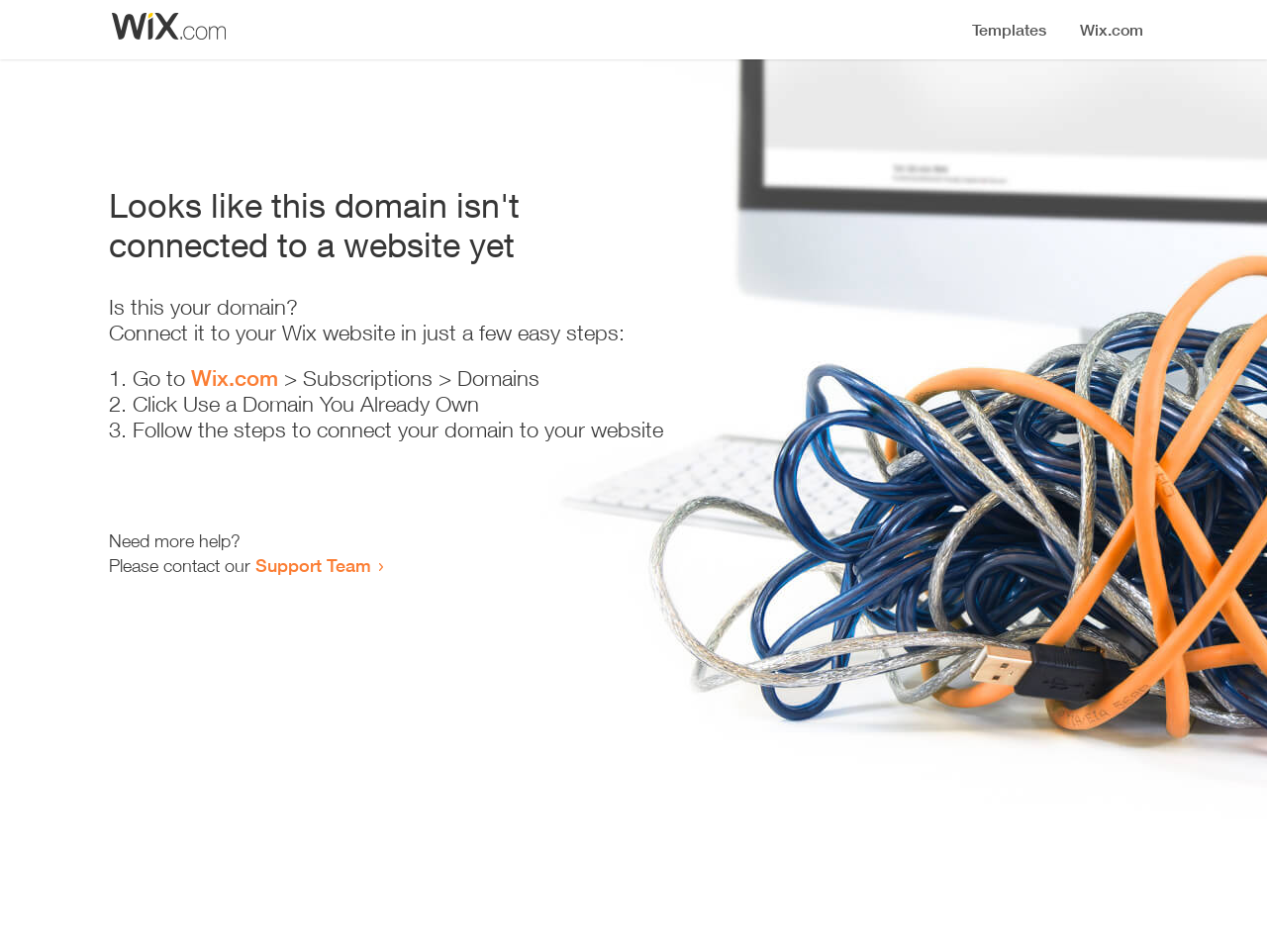Determine the bounding box coordinates for the HTML element mentioned in the following description: "title="Profile of Okechukwu 'Okey' Ugweje"". The coordinates should be a list of four floats ranging from 0 to 1, represented as [left, top, right, bottom].

None